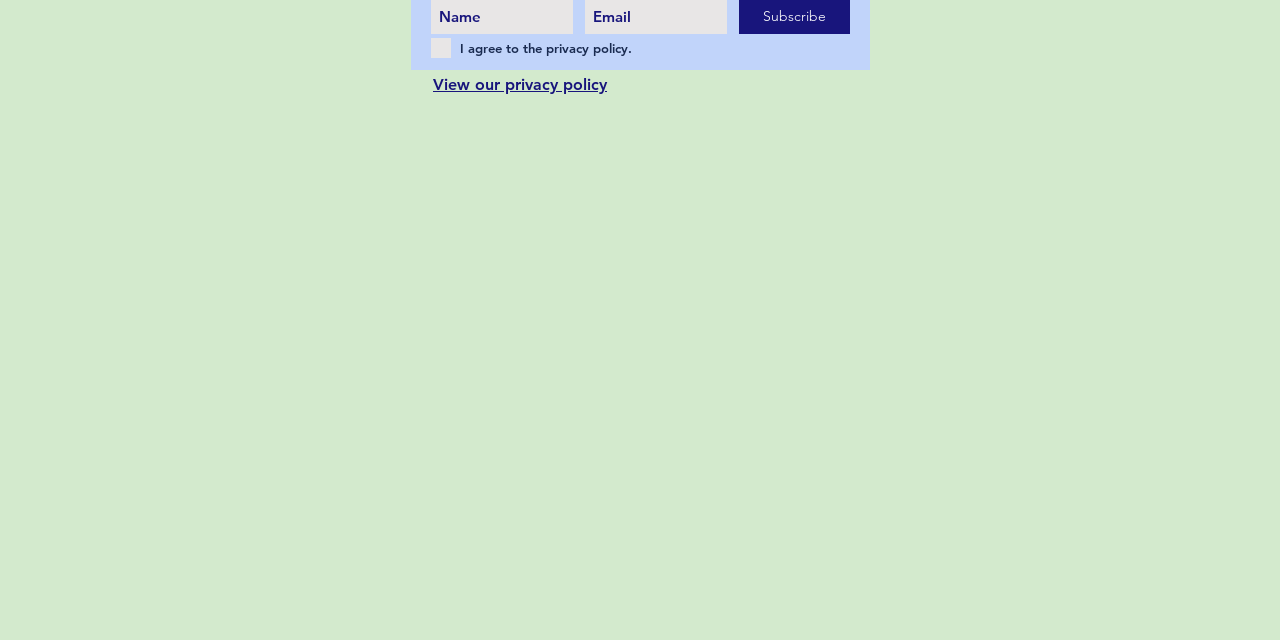Determine the bounding box for the described UI element: "View our privacy policy".

[0.338, 0.117, 0.474, 0.147]